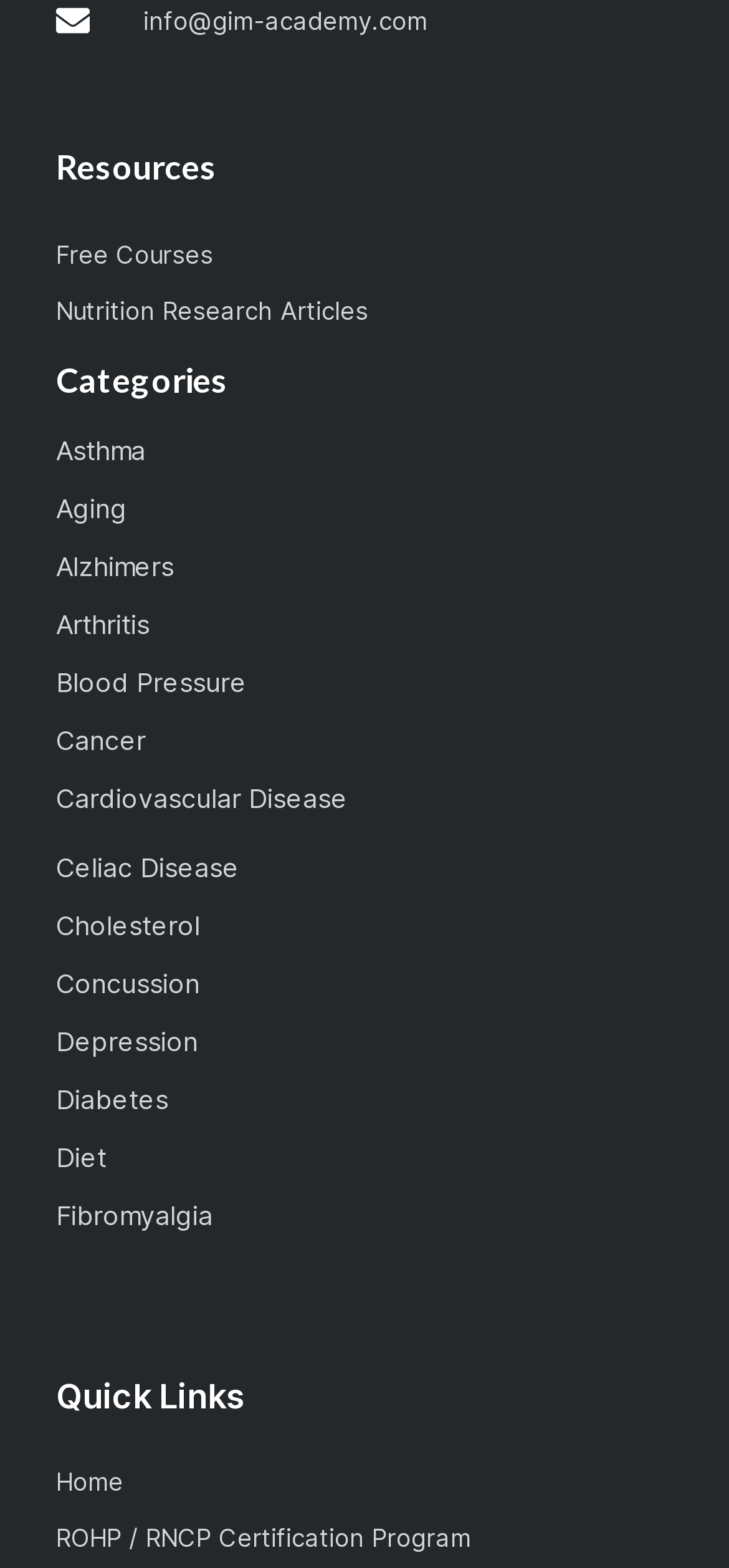What is the email address provided on the webpage?
Look at the image and respond with a one-word or short phrase answer.

info@gim-academy.com